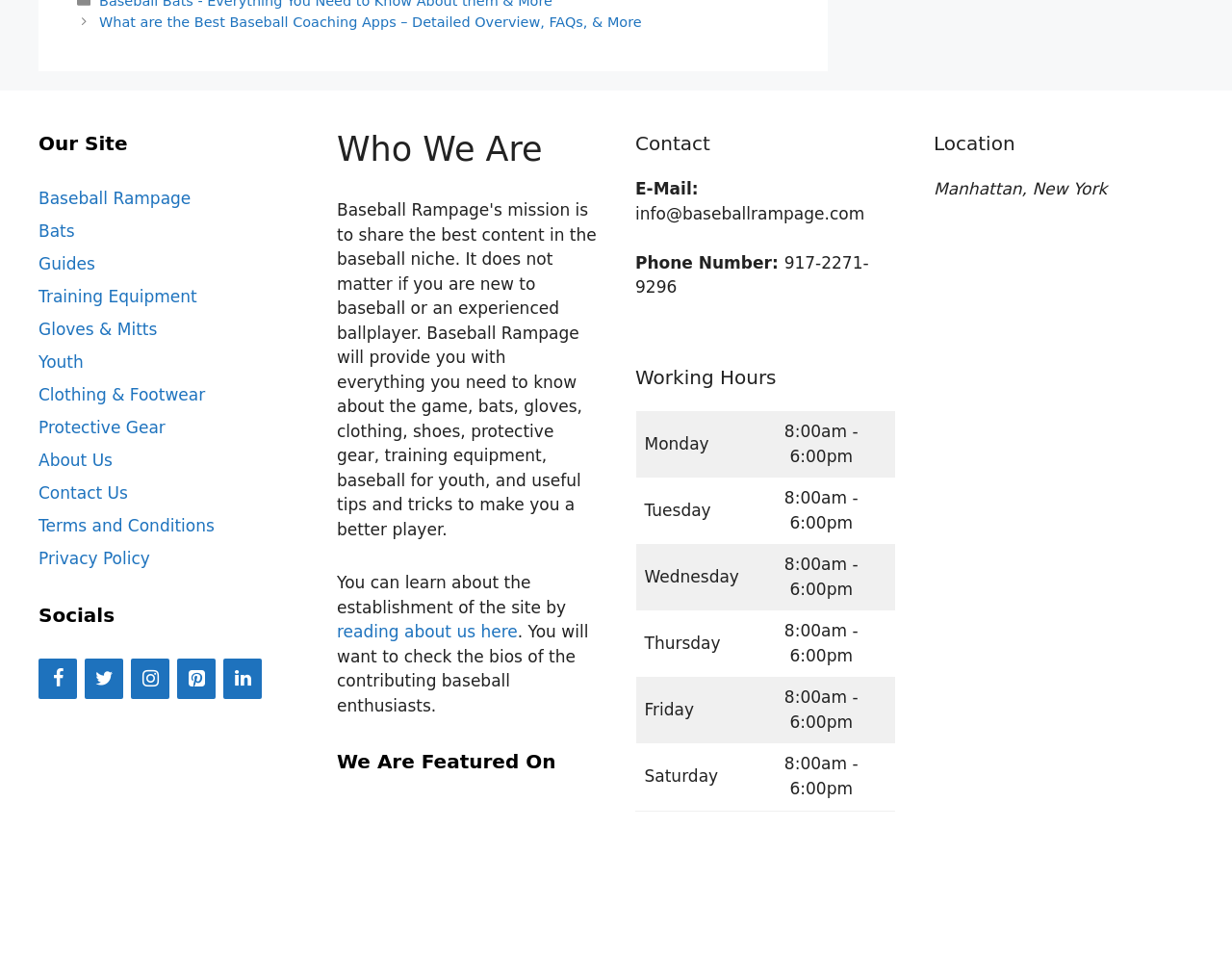What social media platforms are linked on this website?
Using the image, answer in one word or phrase.

Facebook, Twitter, Instagram, Pinterest, LinkedIn